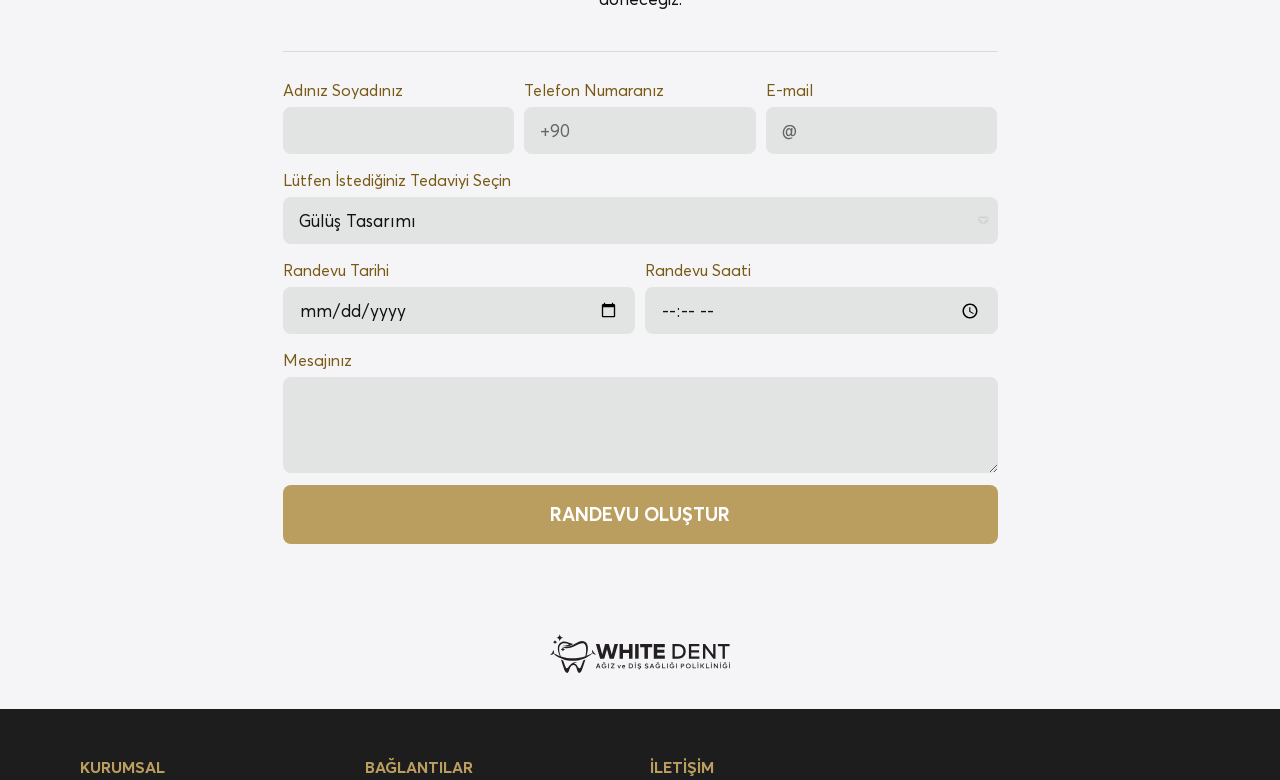Identify the bounding box coordinates of the clickable section necessary to follow the following instruction: "Set a time". The coordinates should be presented as four float numbers from 0 to 1, i.e., [left, top, right, bottom].

[0.504, 0.368, 0.779, 0.429]